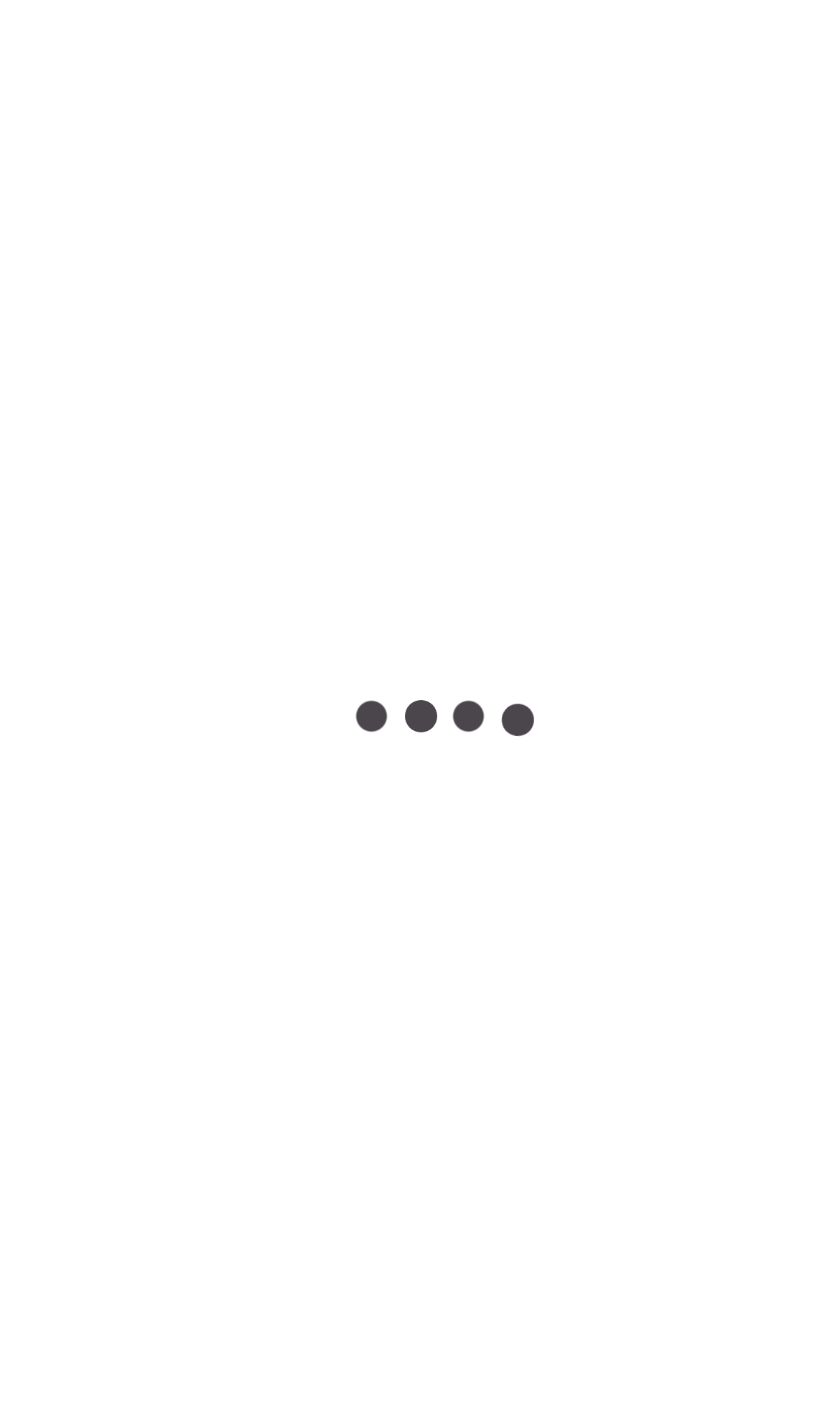Locate the bounding box coordinates of the area to click to fulfill this instruction: "Read the PRIVACY POLICY". The bounding box should be presented as four float numbers between 0 and 1, in the order [left, top, right, bottom].

[0.038, 0.748, 0.526, 0.823]